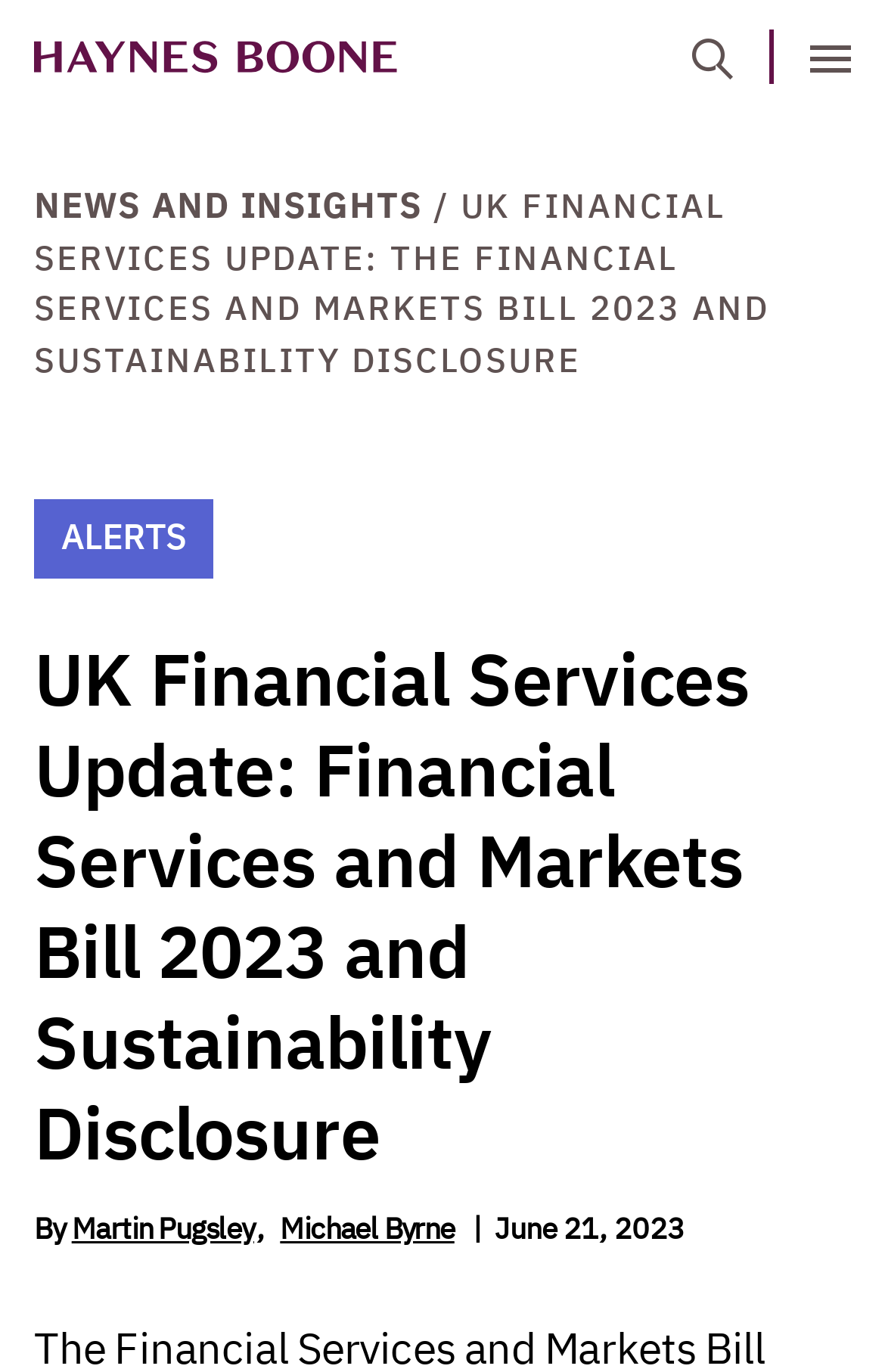What is the name of the law firm?
Use the screenshot to answer the question with a single word or phrase.

Haynes and Boone